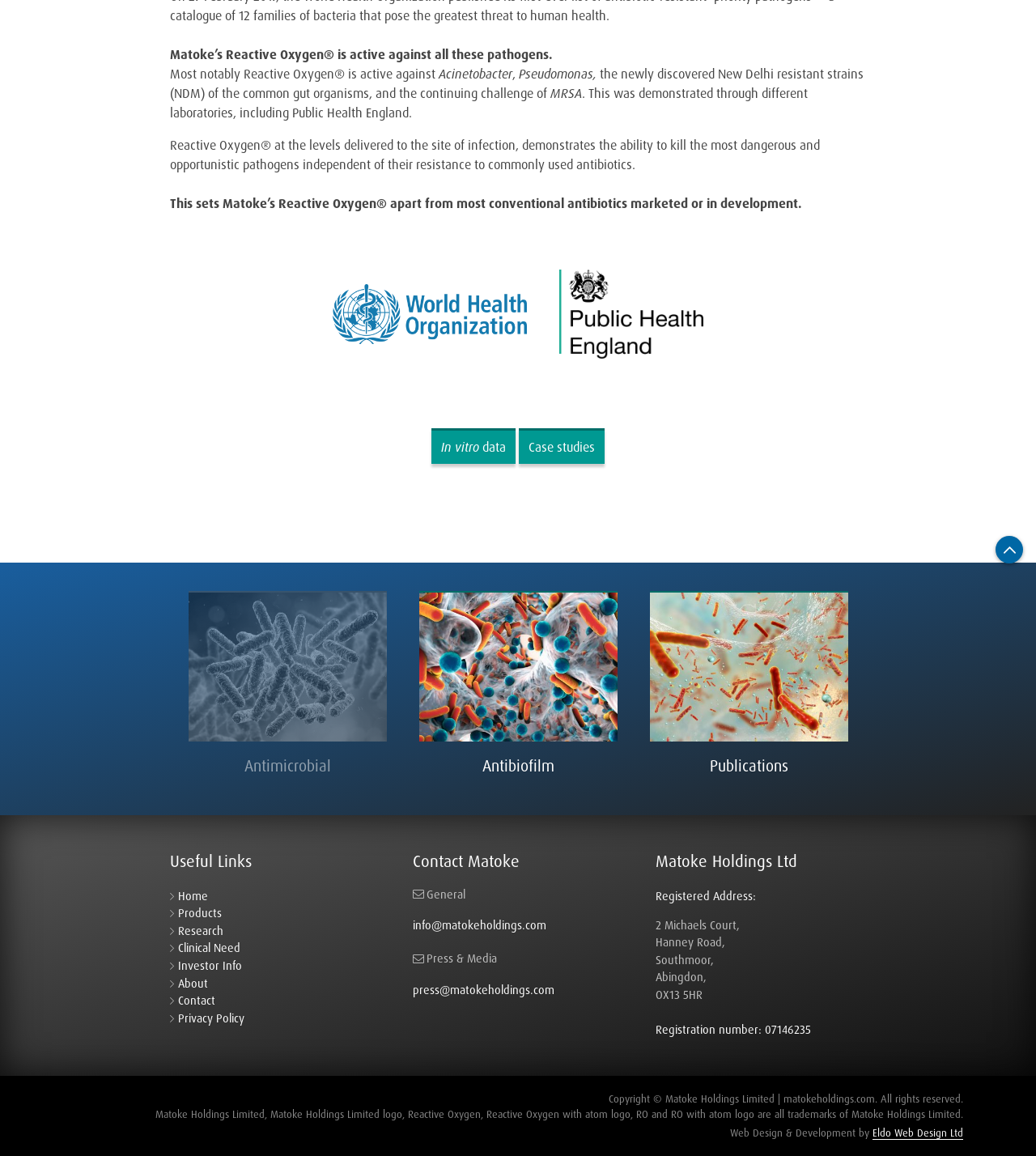For the element described, predict the bounding box coordinates as (top-left x, top-left y, bottom-right x, bottom-right y). All values should be between 0 and 1. Element description: Eldo Web Design Ltd

[0.842, 0.974, 0.93, 0.986]